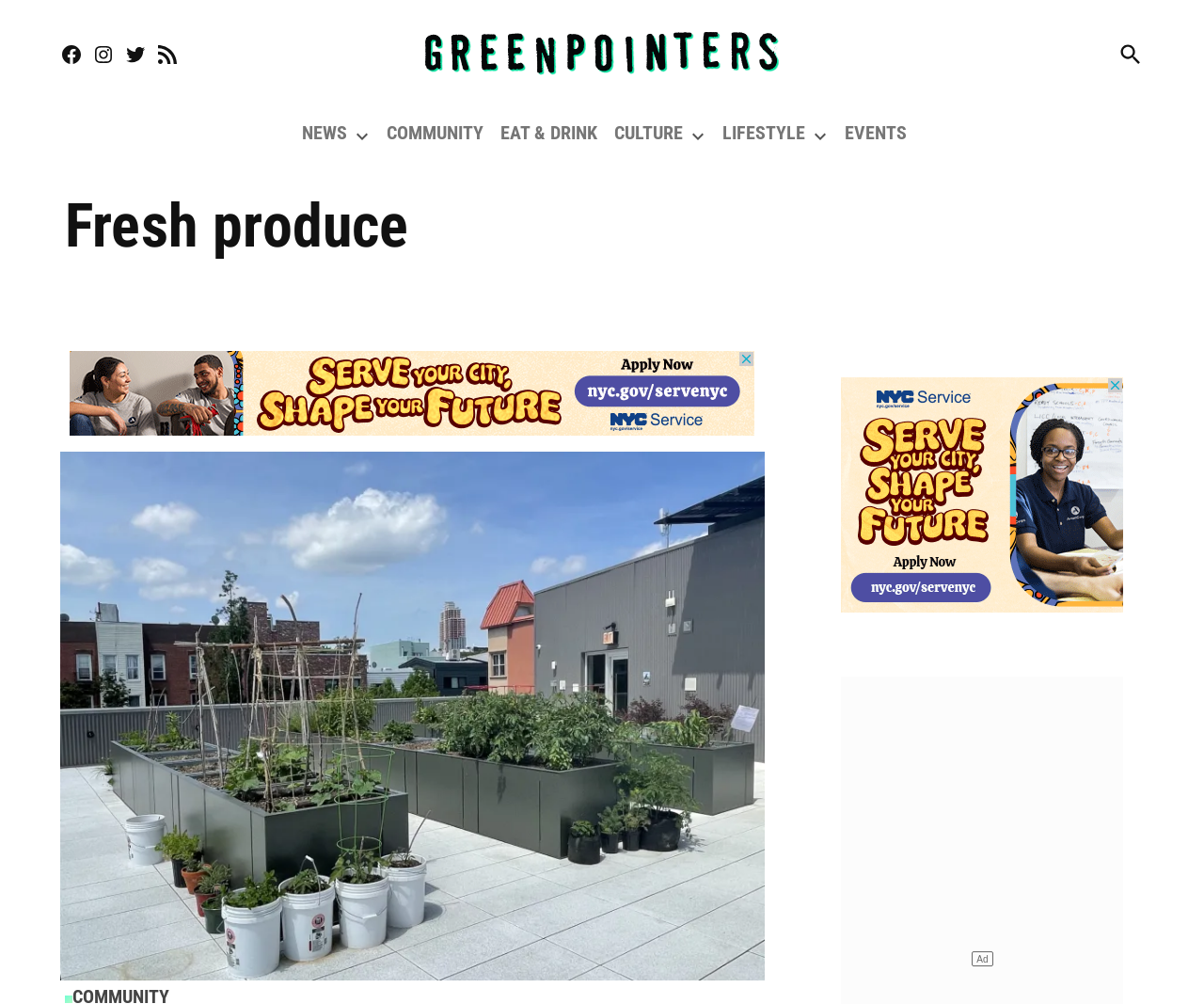Locate the bounding box for the described UI element: "aria-label="Advertisement" title="3rd party ad content"". Ensure the coordinates are four float numbers between 0 and 1, formatted as [left, top, right, bottom].

[0.058, 0.35, 0.627, 0.434]